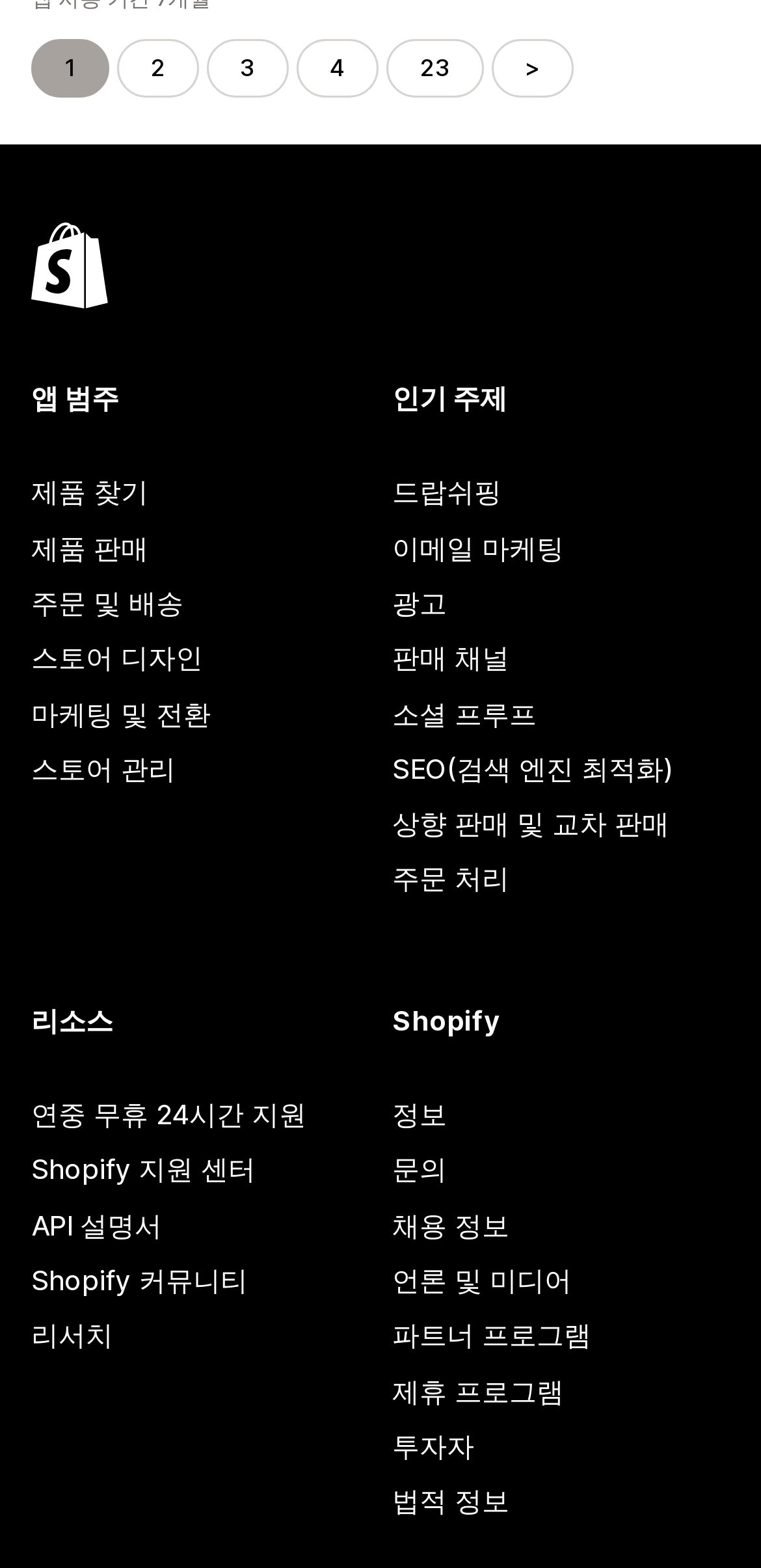Please answer the following question using a single word or phrase: 
What is the last link in the '인기 주제' section?

주문 처리